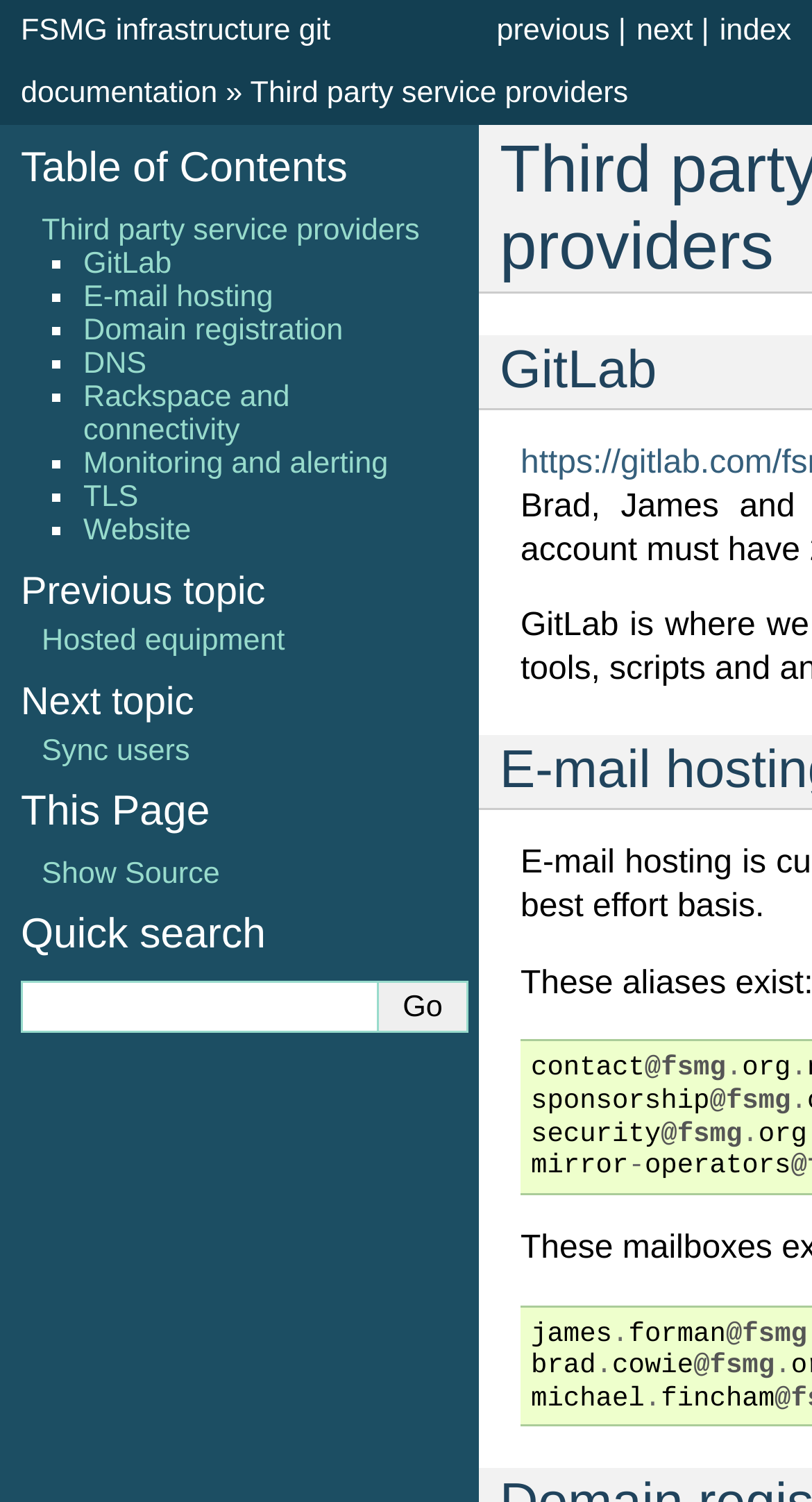Predict the bounding box coordinates of the area that should be clicked to accomplish the following instruction: "search for something". The bounding box coordinates should consist of four float numbers between 0 and 1, i.e., [left, top, right, bottom].

[0.026, 0.653, 0.467, 0.688]